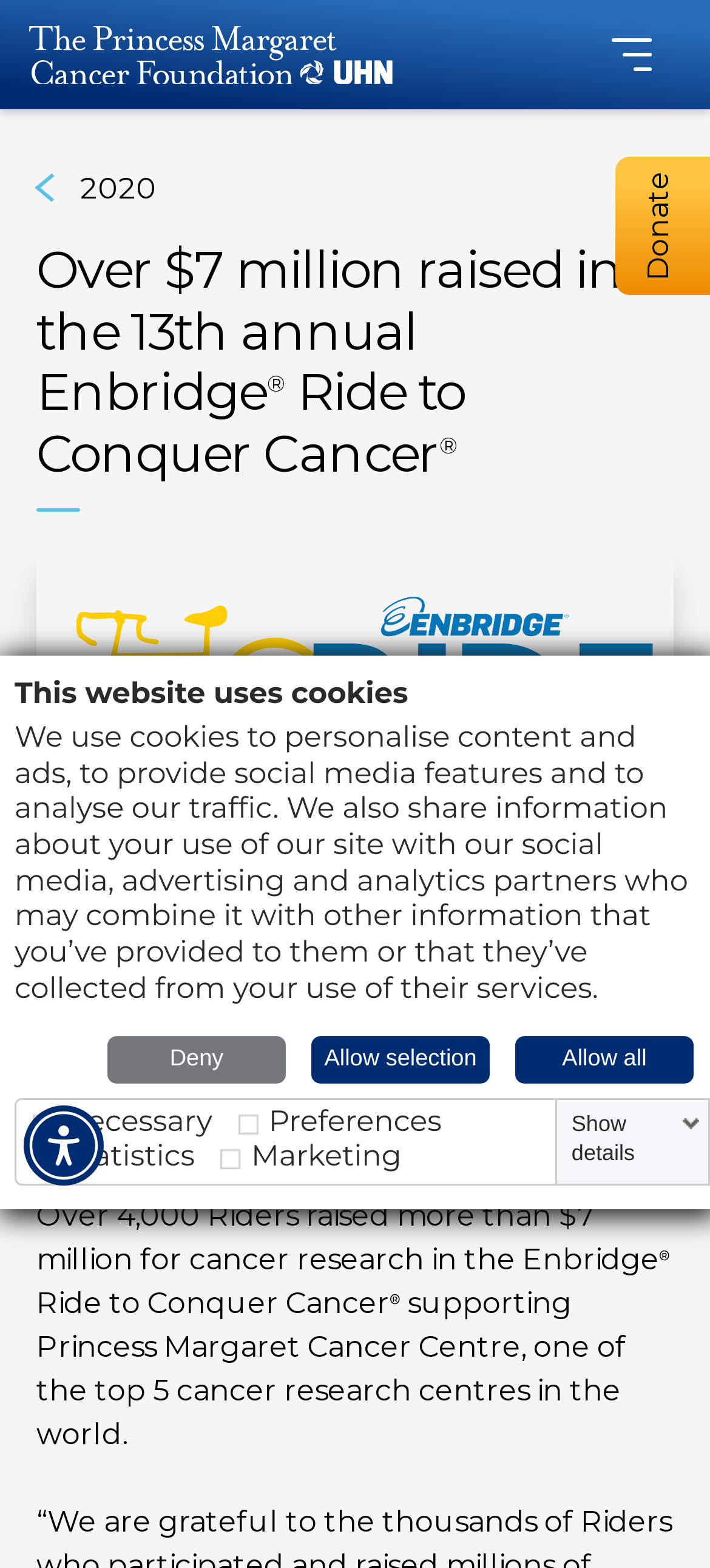Please predict the bounding box coordinates of the element's region where a click is necessary to complete the following instruction: "Go to The Princess Margaret Cancer Foundation Home". The coordinates should be represented by four float numbers between 0 and 1, i.e., [left, top, right, bottom].

[0.041, 0.016, 0.554, 0.054]